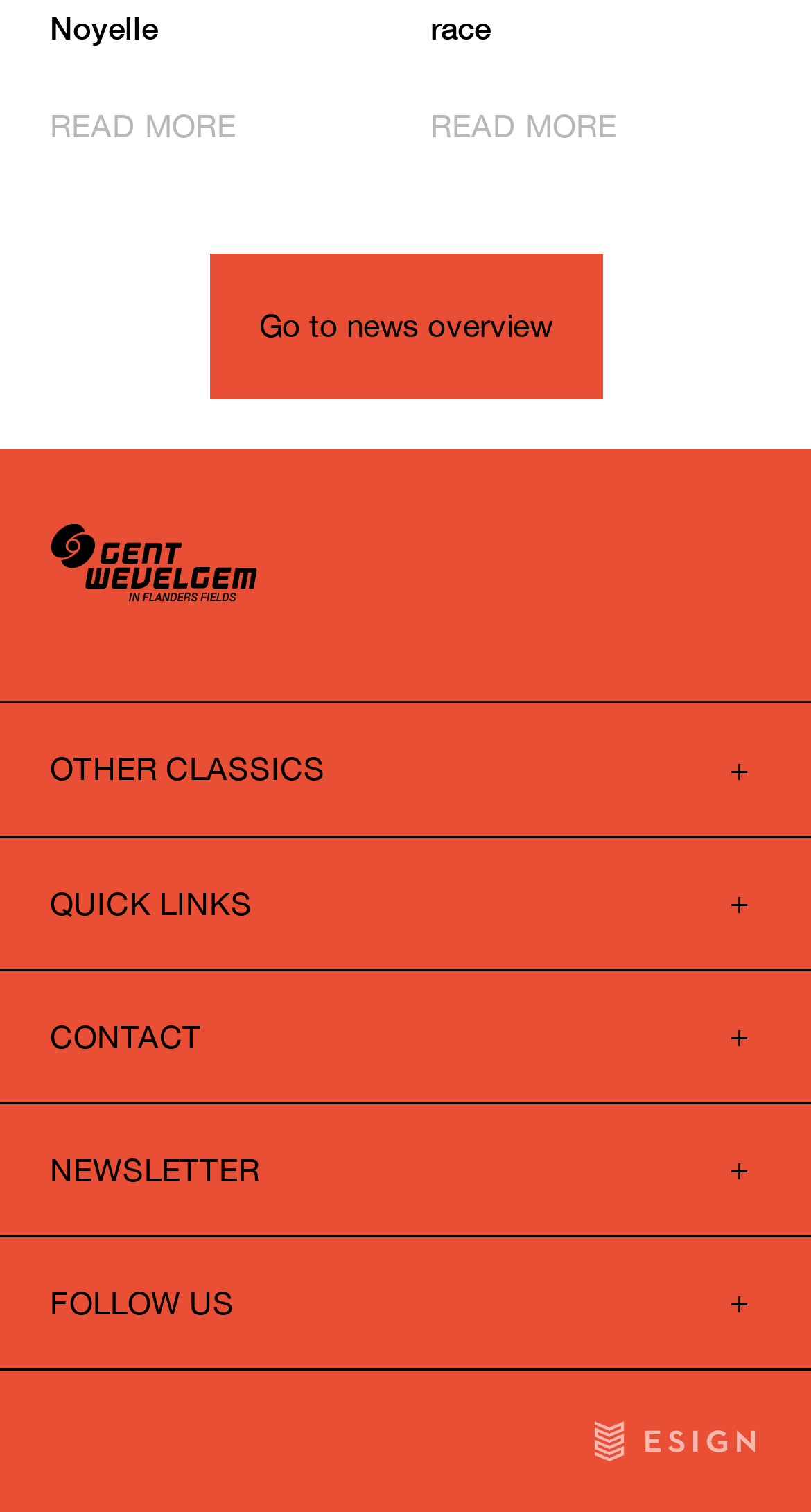Please identify the coordinates of the bounding box that should be clicked to fulfill this instruction: "Read more about Oliver Mätik's victory in the GP André Noyelle".

[0.062, 0.031, 0.469, 0.101]